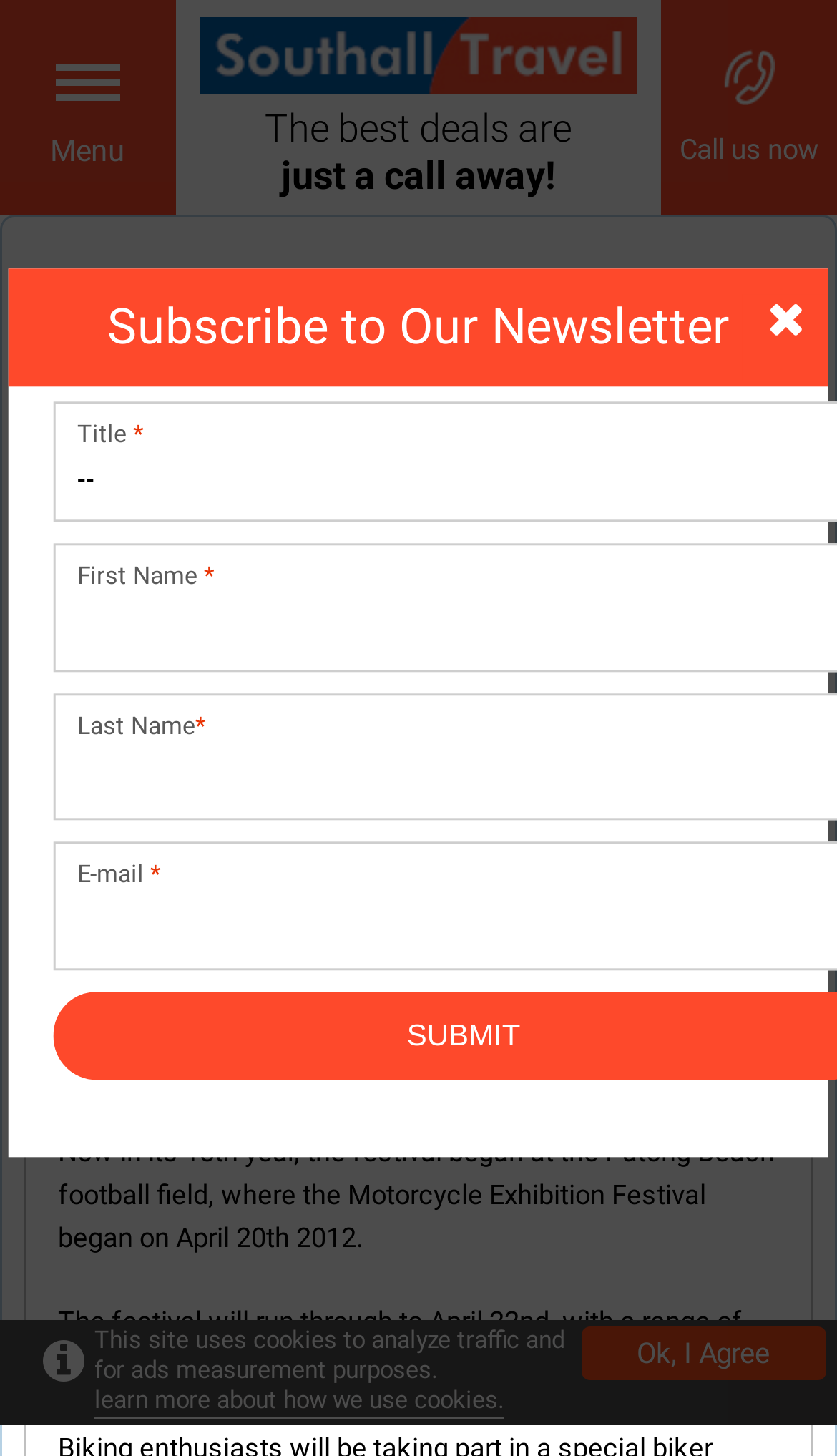Where is the Motorcycle Exhibition Festival being held?
Use the information from the screenshot to give a comprehensive response to the question.

The answer can be found in the paragraph that describes the Phuket Bike Week event, where it is mentioned that 'the festival began at the Patong Beach football field, where the Motorcycle Exhibition Festival began on April 20th 2012.' This indicates that the Motorcycle Exhibition Festival is being held at the Patong Beach football field.